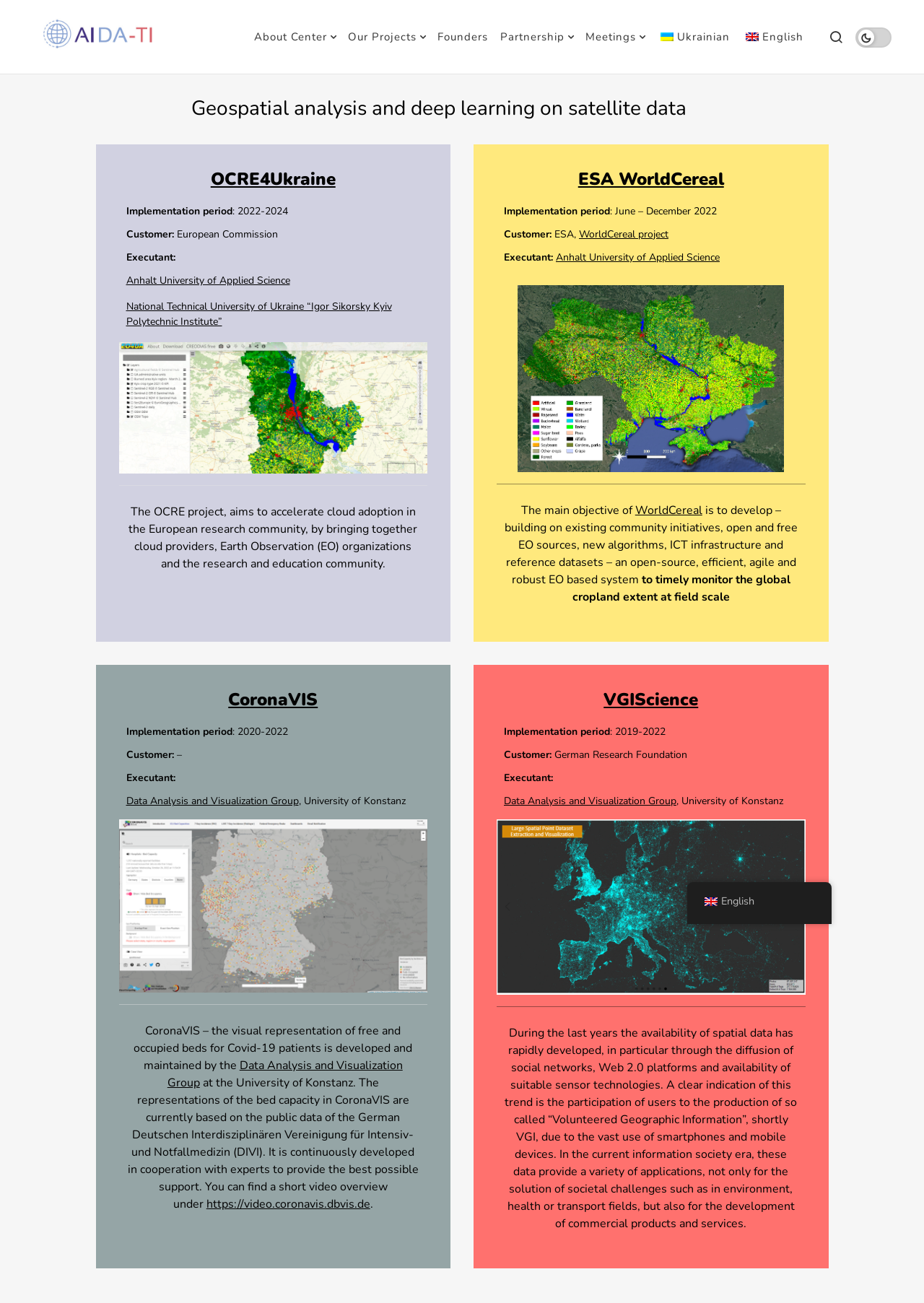What is the implementation period of the ESA WorldCereal project?
Look at the image and answer with only one word or phrase.

June – December 2022